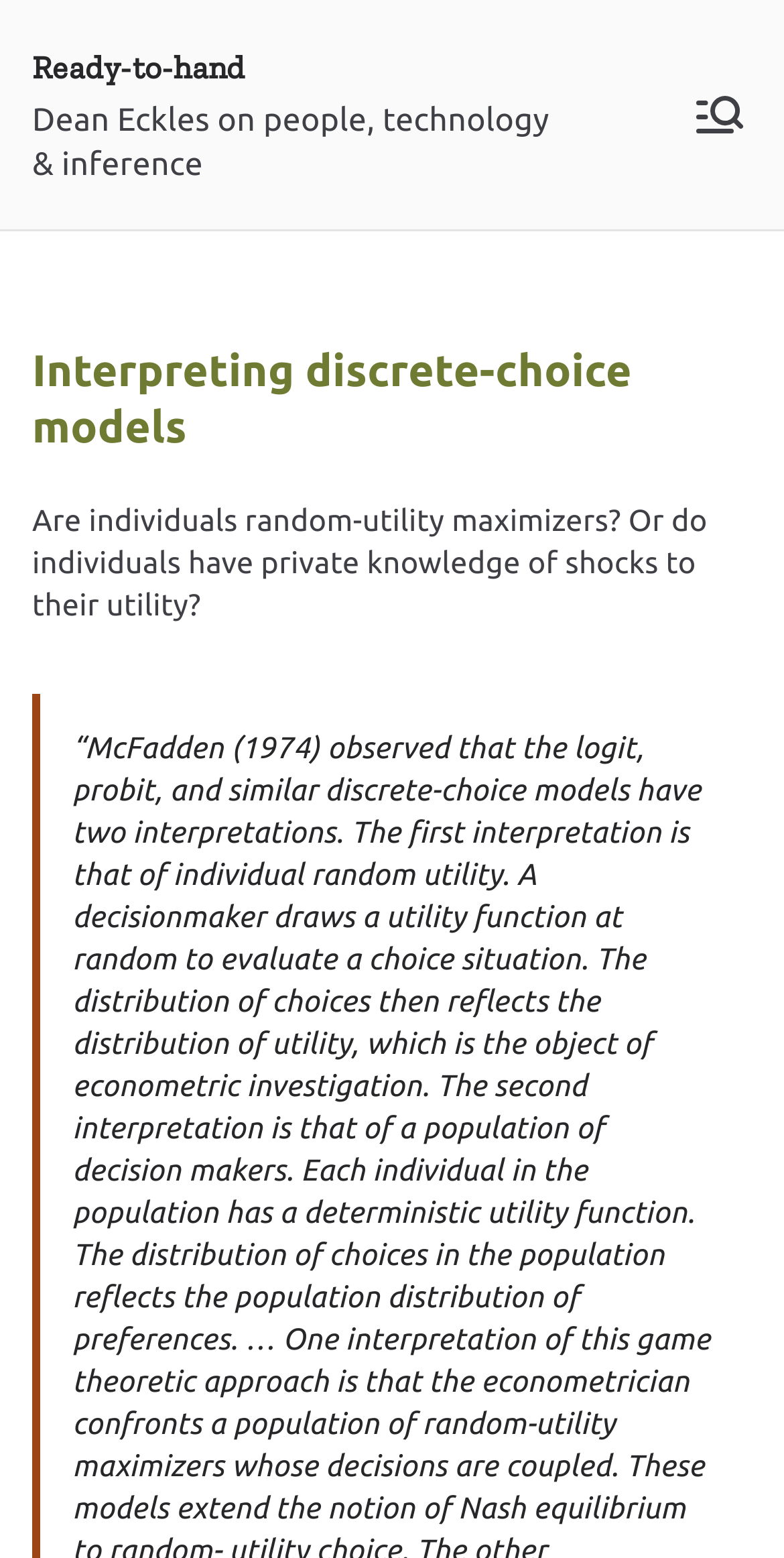Bounding box coordinates are specified in the format (top-left x, top-left y, bottom-right x, bottom-right y). All values are floating point numbers bounded between 0 and 1. Please provide the bounding box coordinate of the region this sentence describes: aria-label="Primary Menu"

[0.877, 0.055, 0.959, 0.091]